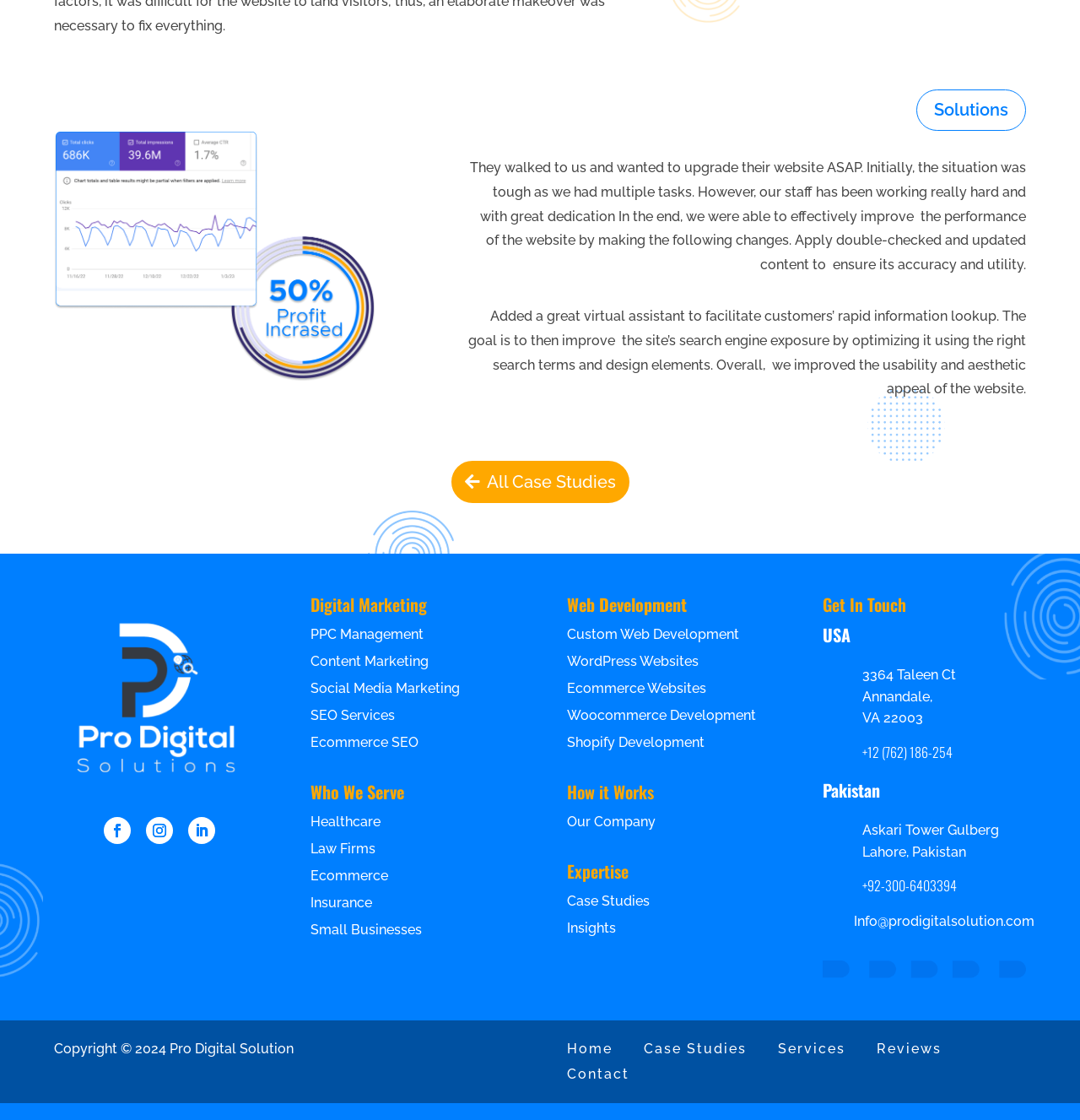Please find the bounding box coordinates of the element that needs to be clicked to perform the following instruction: "Click on 'All Case Studies'". The bounding box coordinates should be four float numbers between 0 and 1, represented as [left, top, right, bottom].

[0.418, 0.412, 0.582, 0.449]